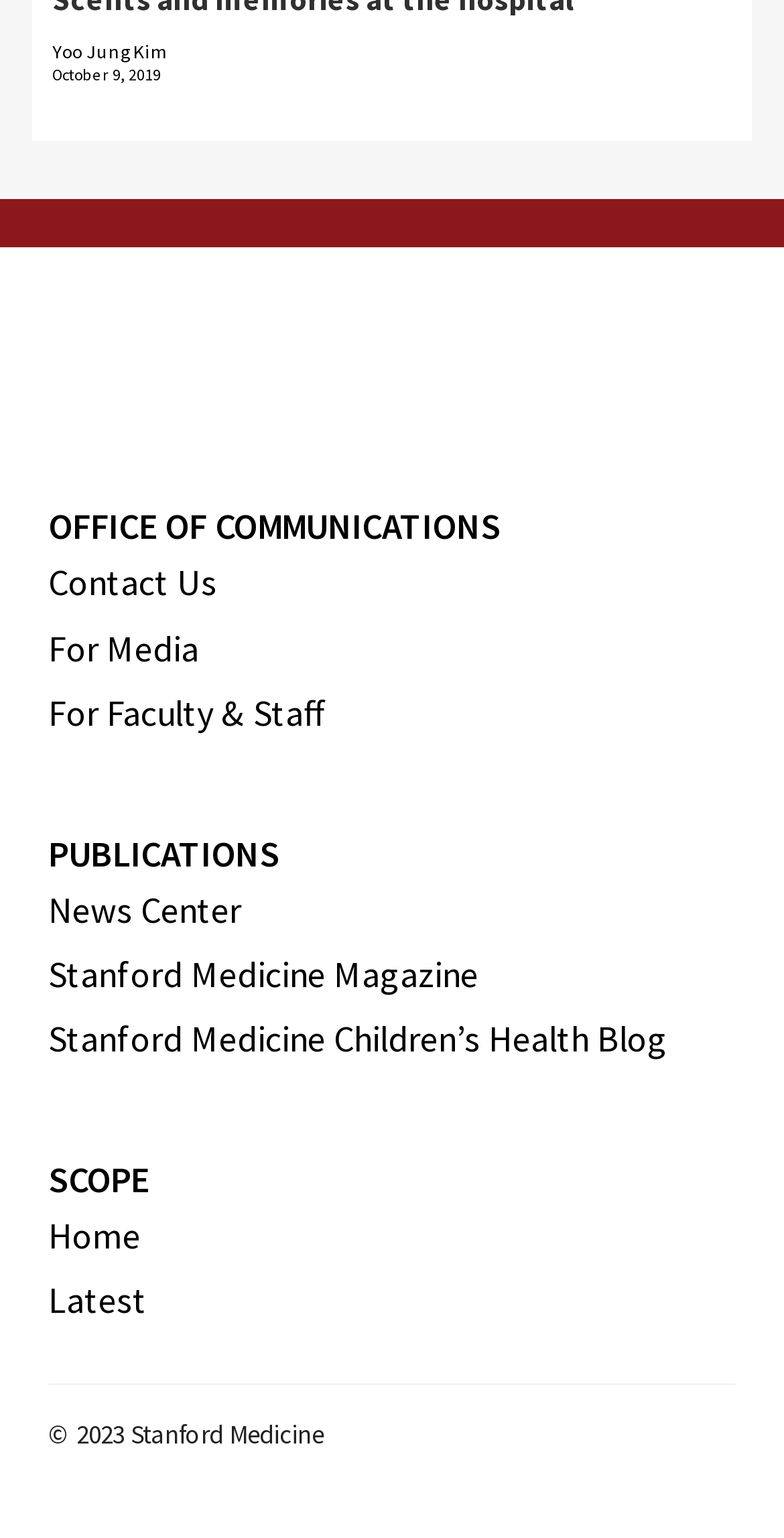What is the copyright year?
Look at the image and respond with a one-word or short-phrase answer.

2023